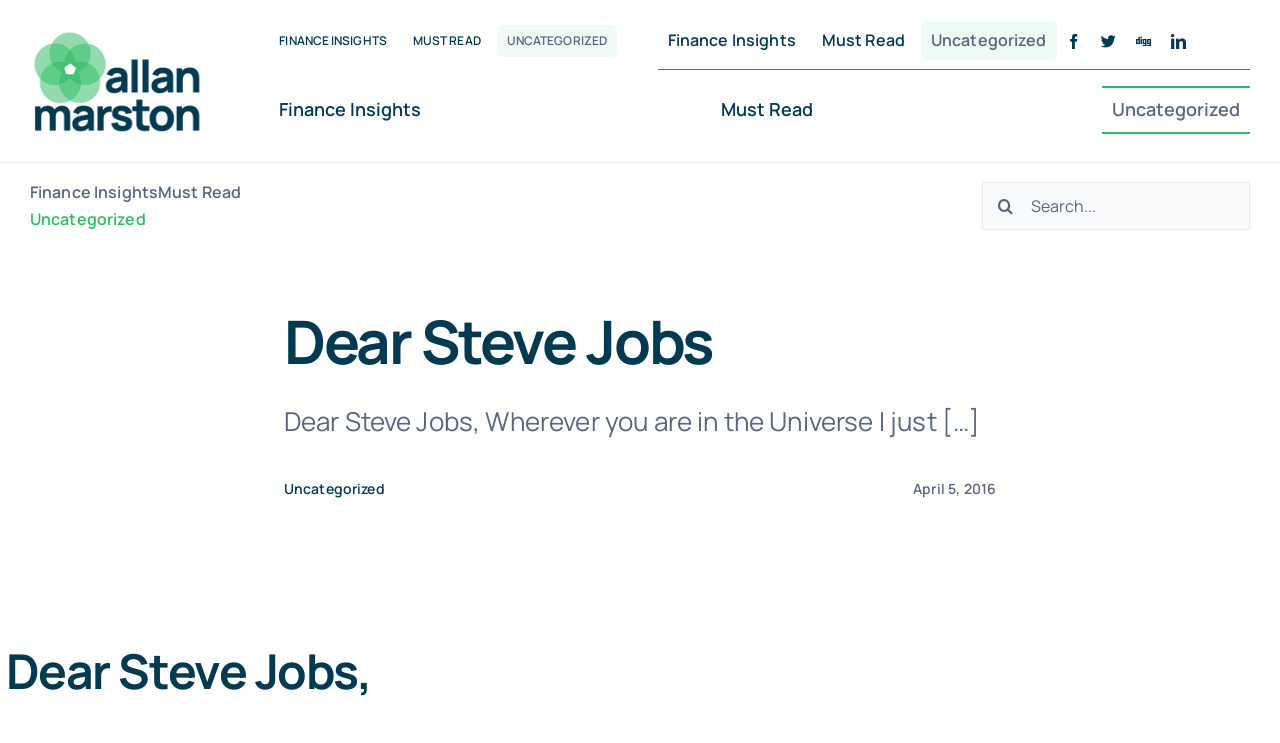Pinpoint the bounding box coordinates of the area that must be clicked to complete this instruction: "Go to the 'linkedin' page".

[0.915, 0.045, 0.927, 0.065]